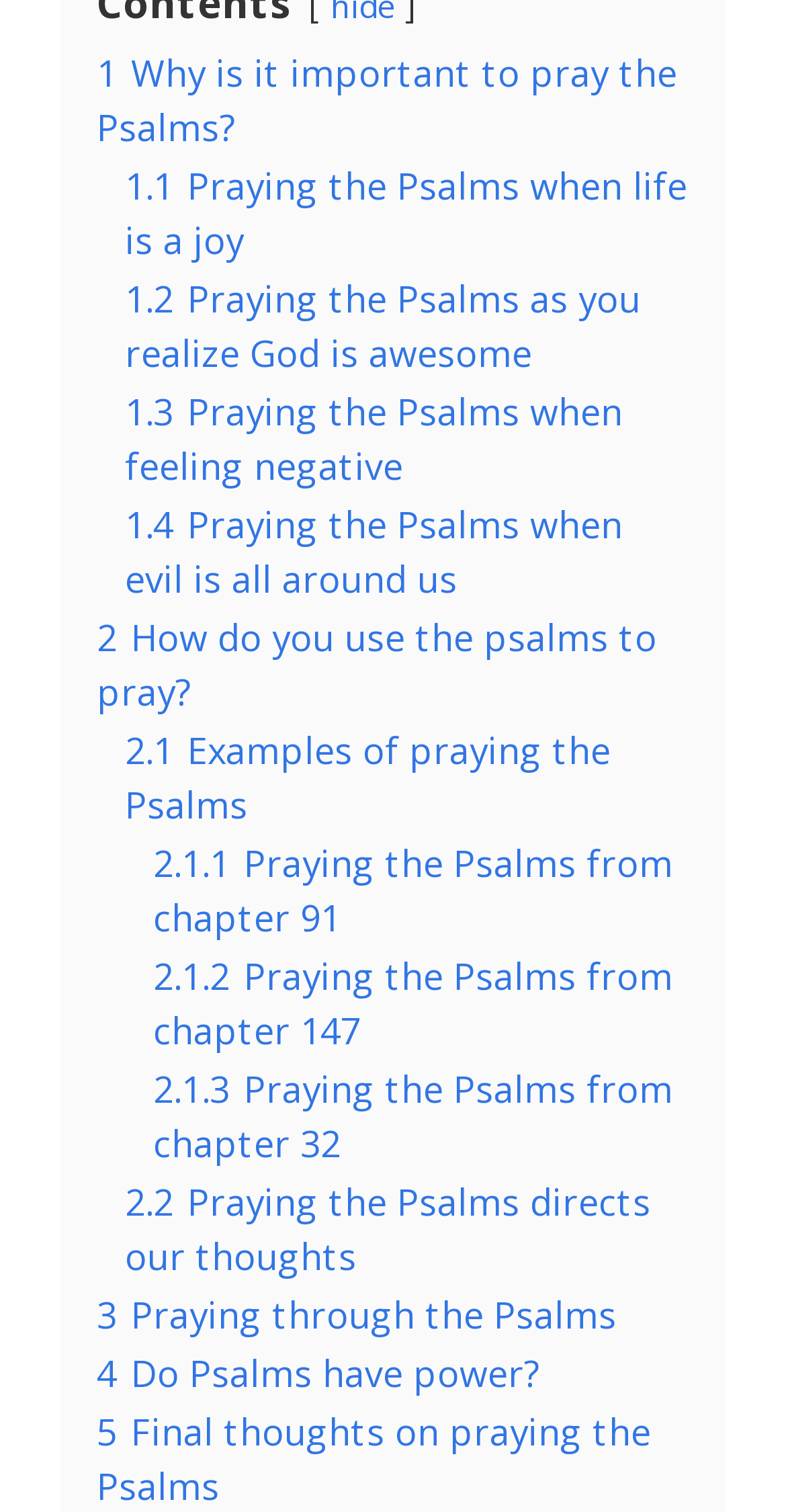Provide your answer in one word or a succinct phrase for the question: 
What is the last subtopic under 'How do you use the psalms to pray?'?

Praying the Psalms directs our thoughts